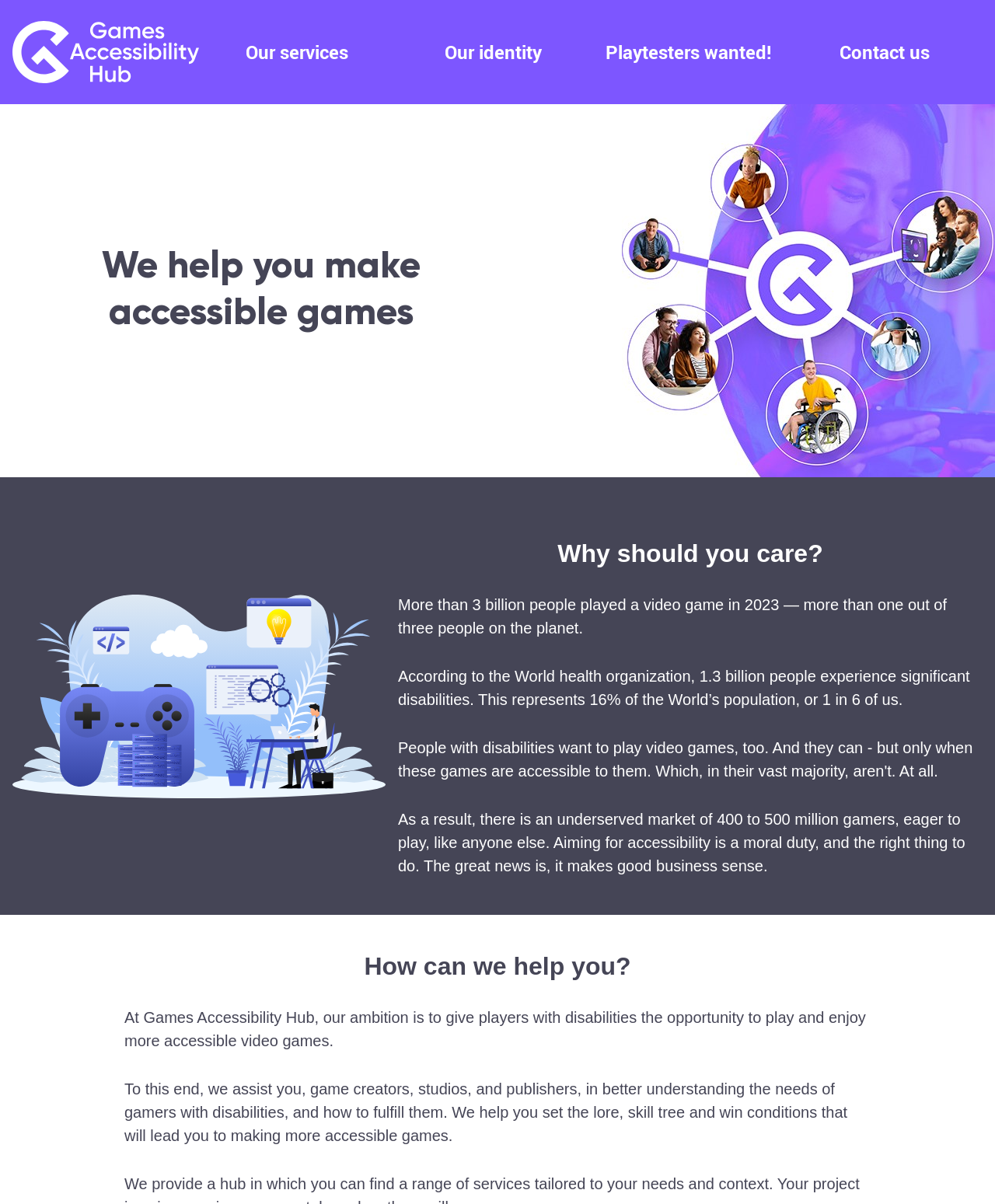Give a concise answer of one word or phrase to the question: 
How many people experience significant disabilities?

1.3 billion